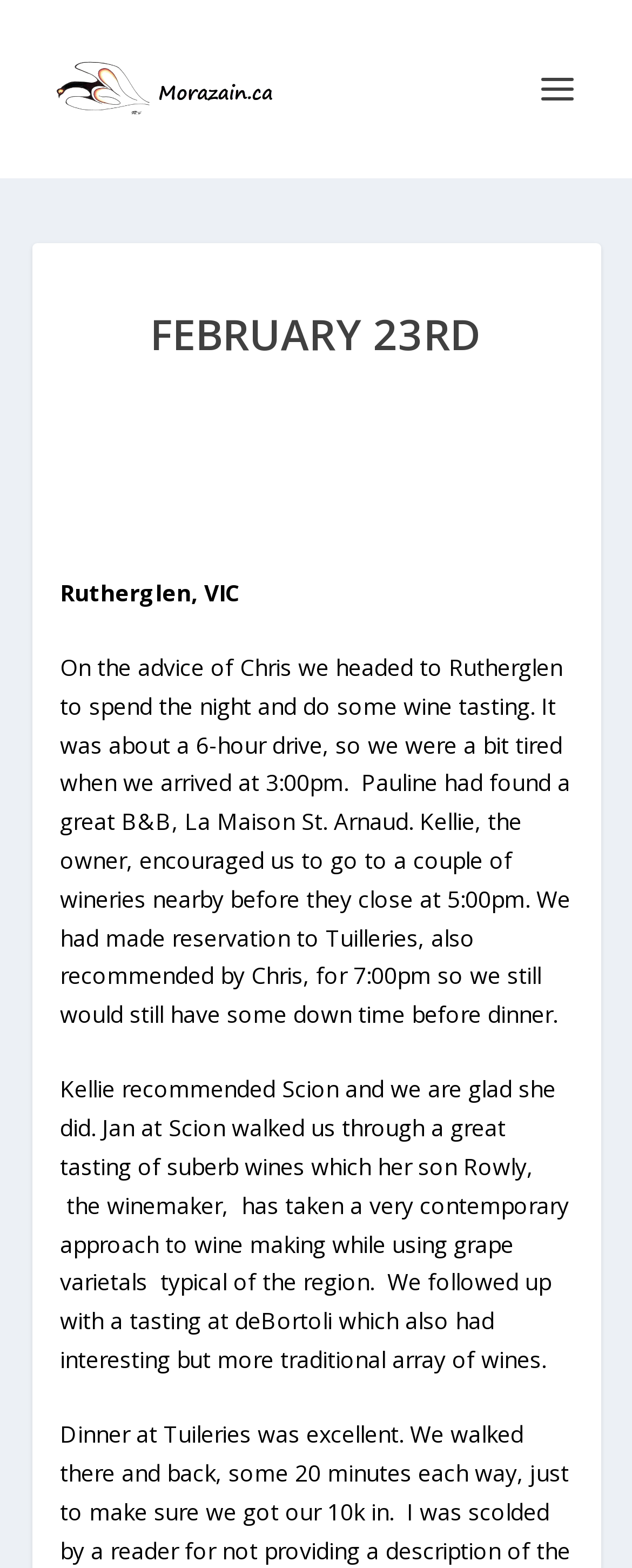Using the information in the image, could you please answer the following question in detail:
What is the name of the winery recommended by Kellie?

I found the name of the winery recommended by Kellie by looking at the link element with the content 'Scion' at coordinates [0.446, 0.685, 0.536, 0.704].